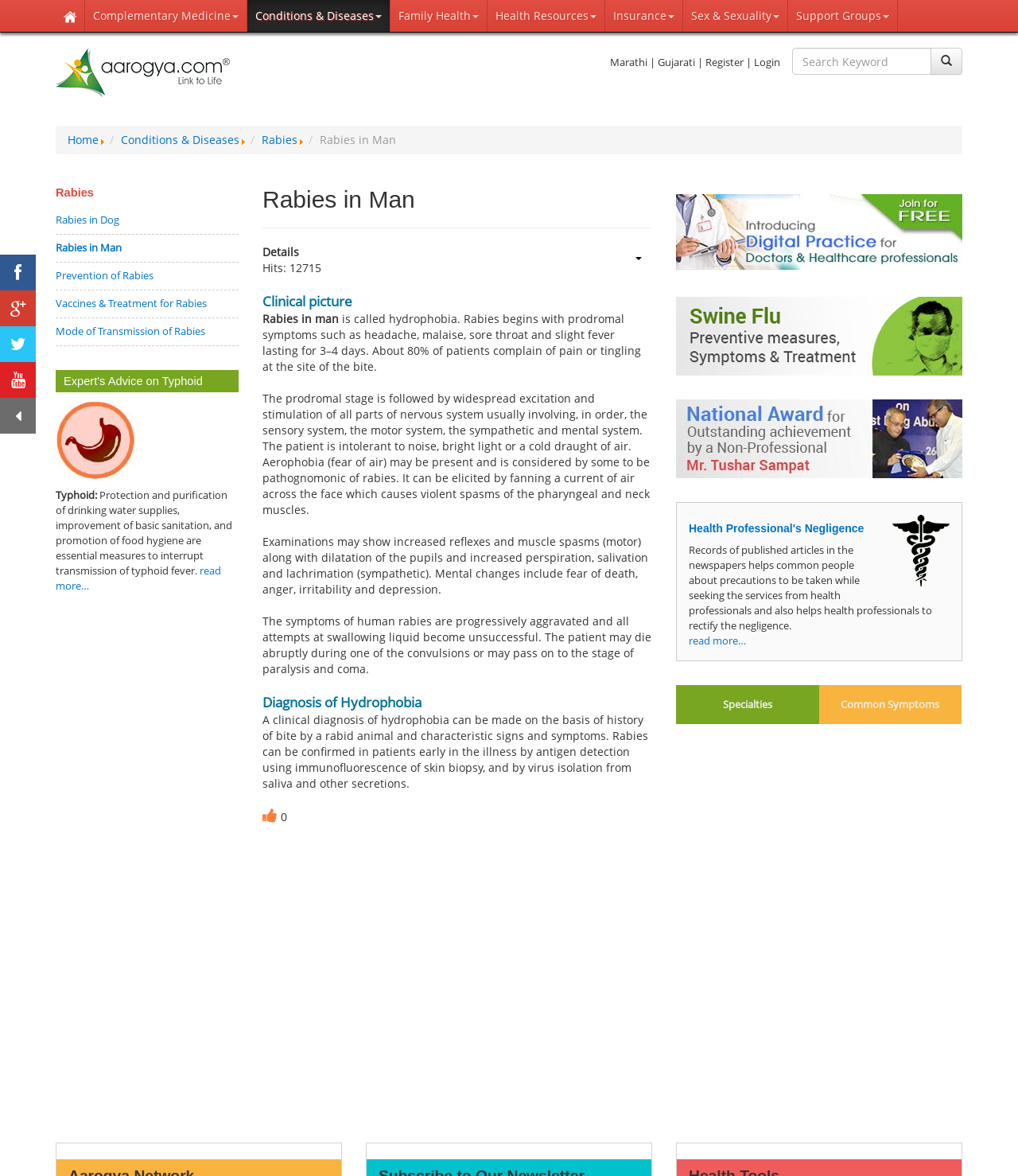Determine the bounding box coordinates of the clickable region to follow the instruction: "go to the Home page".

[0.055, 0.0, 0.084, 0.027]